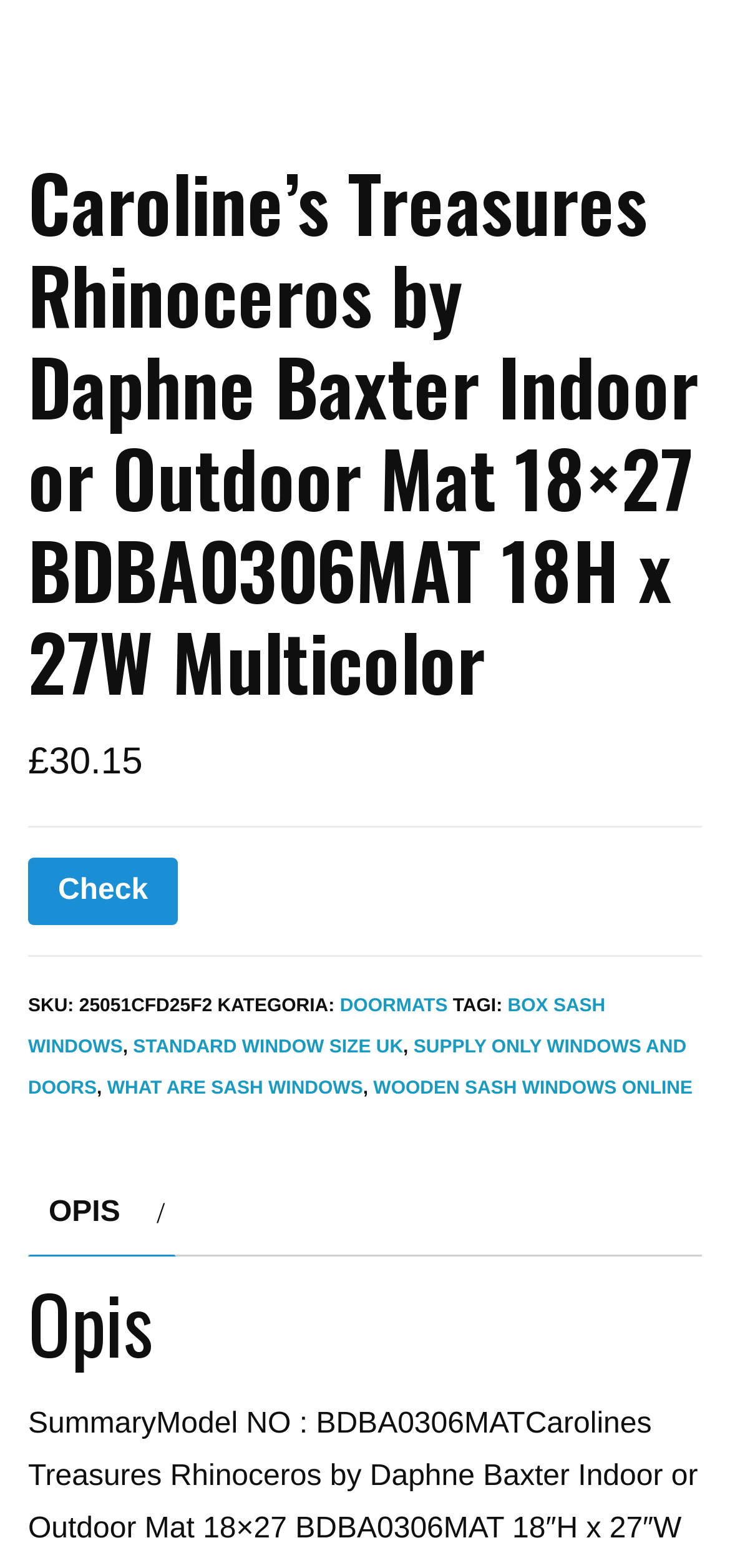Identify the bounding box coordinates of the element that should be clicked to fulfill this task: "Read the product description". The coordinates should be provided as four float numbers between 0 and 1, i.e., [left, top, right, bottom].

[0.038, 0.746, 0.241, 0.801]